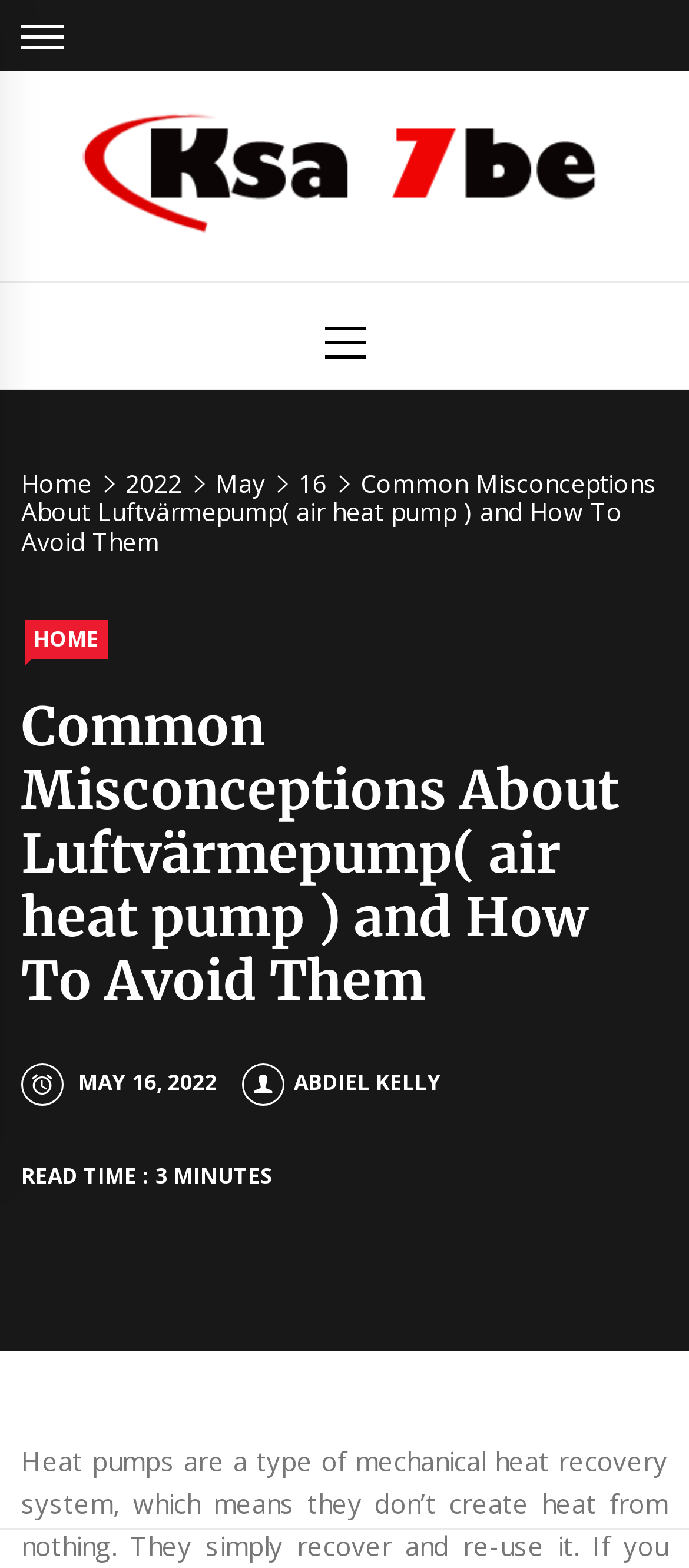Please determine the bounding box coordinates for the element that should be clicked to follow these instructions: "check latest news and trends".

[0.115, 0.068, 0.885, 0.156]